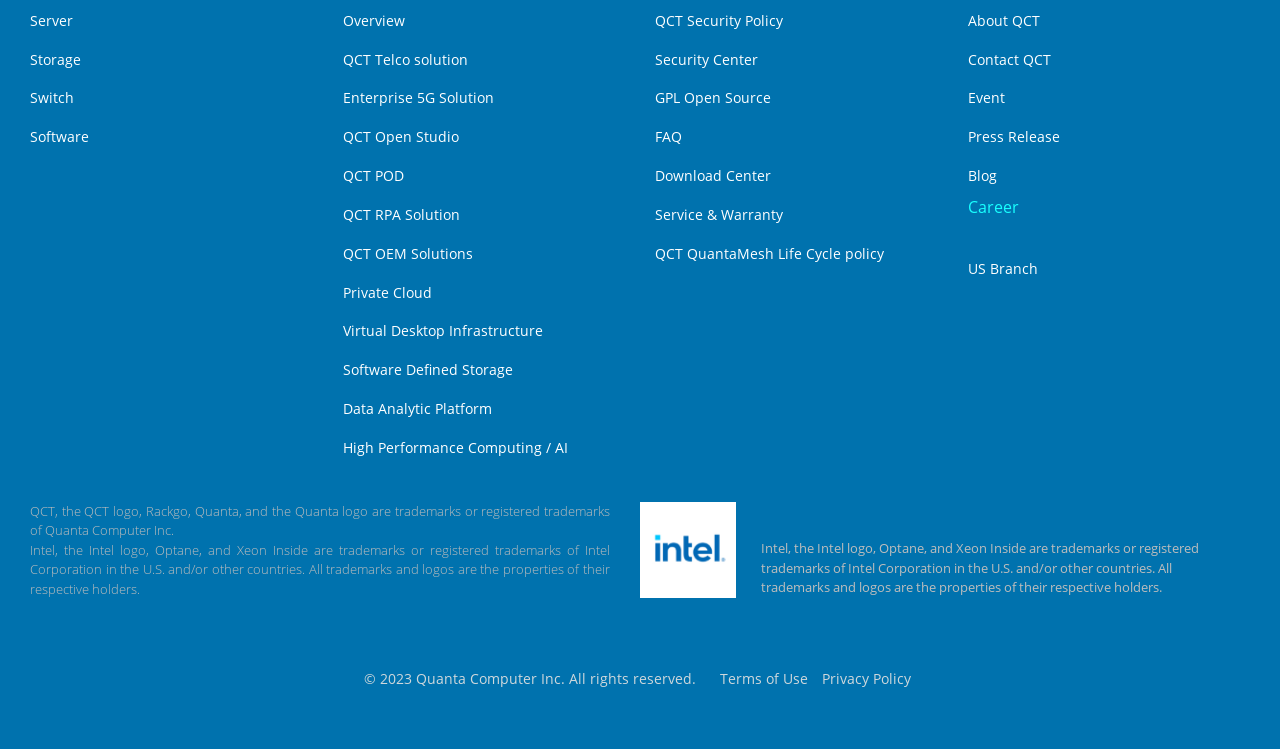From the webpage screenshot, predict the bounding box of the UI element that matches this description: "FAQ".

[0.512, 0.17, 0.533, 0.195]